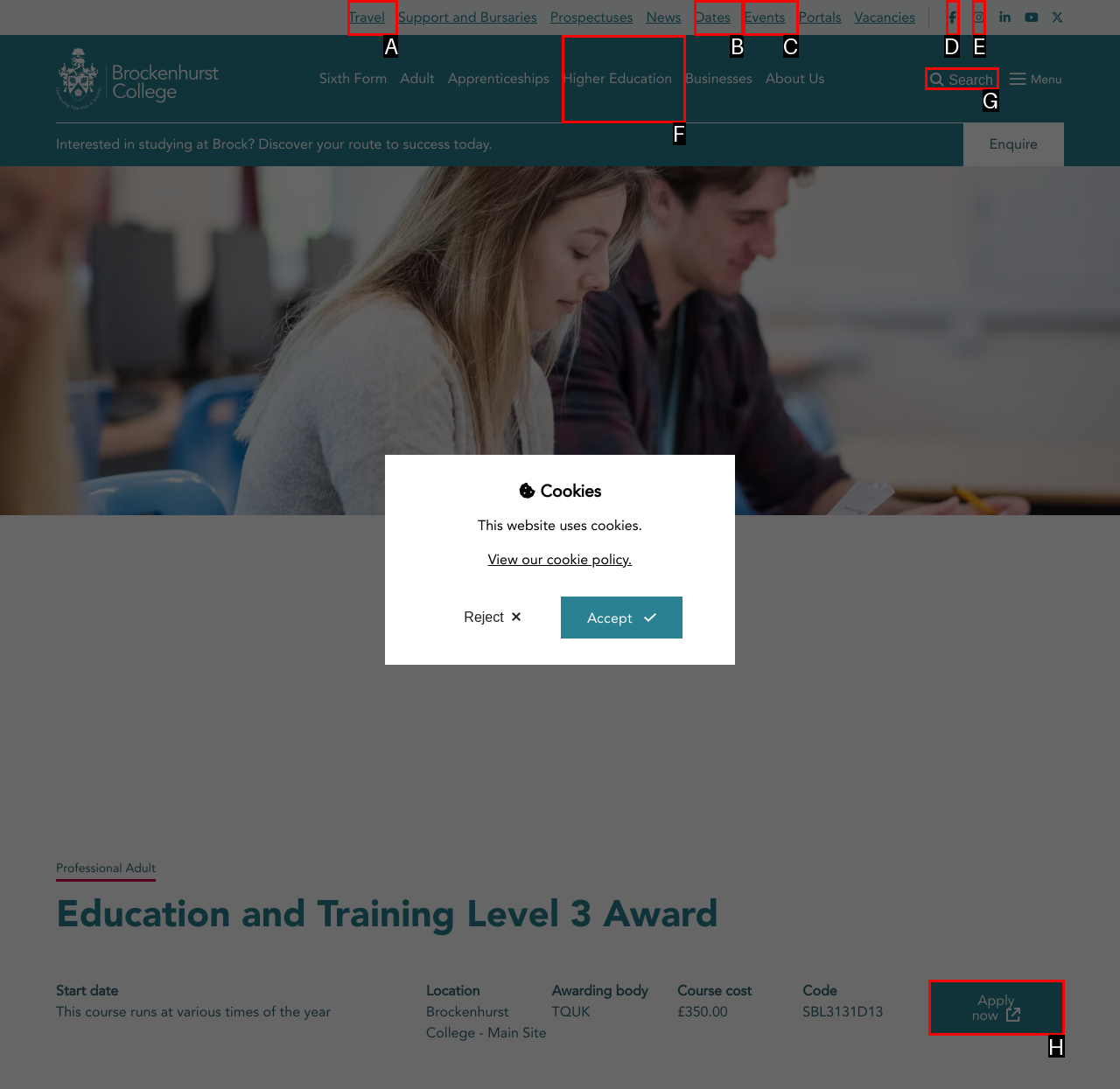Determine the letter of the element I should select to fulfill the following instruction: Apply now for Education and Training Level 3 Award. Just provide the letter.

H